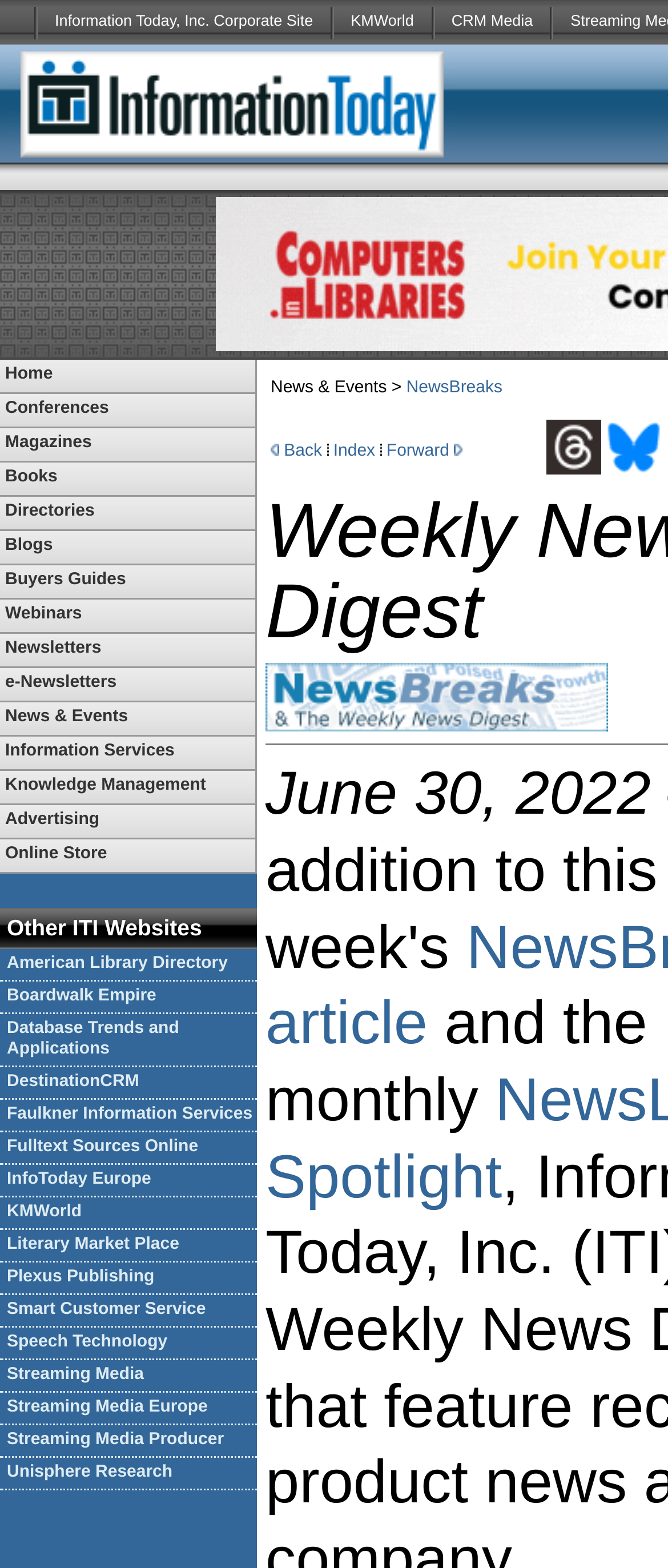What is the name of the library?
Using the visual information, respond with a single word or phrase.

Anythink Libraries